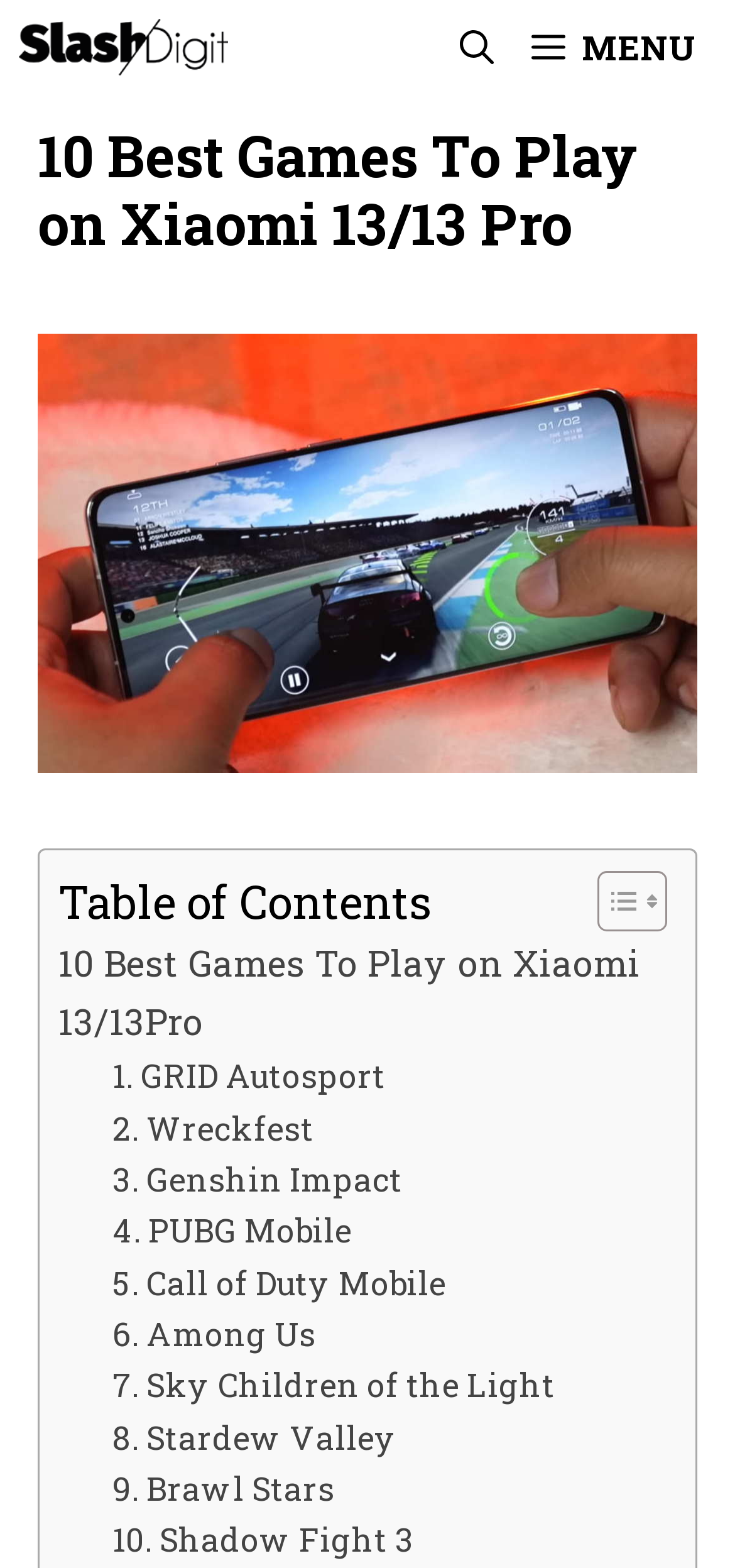Given the element description aria-label="Toggle navigation", specify the bounding box coordinates of the corresponding UI element in the format (top-left x, top-left y, bottom-right x, bottom-right y). All values must be between 0 and 1.

None